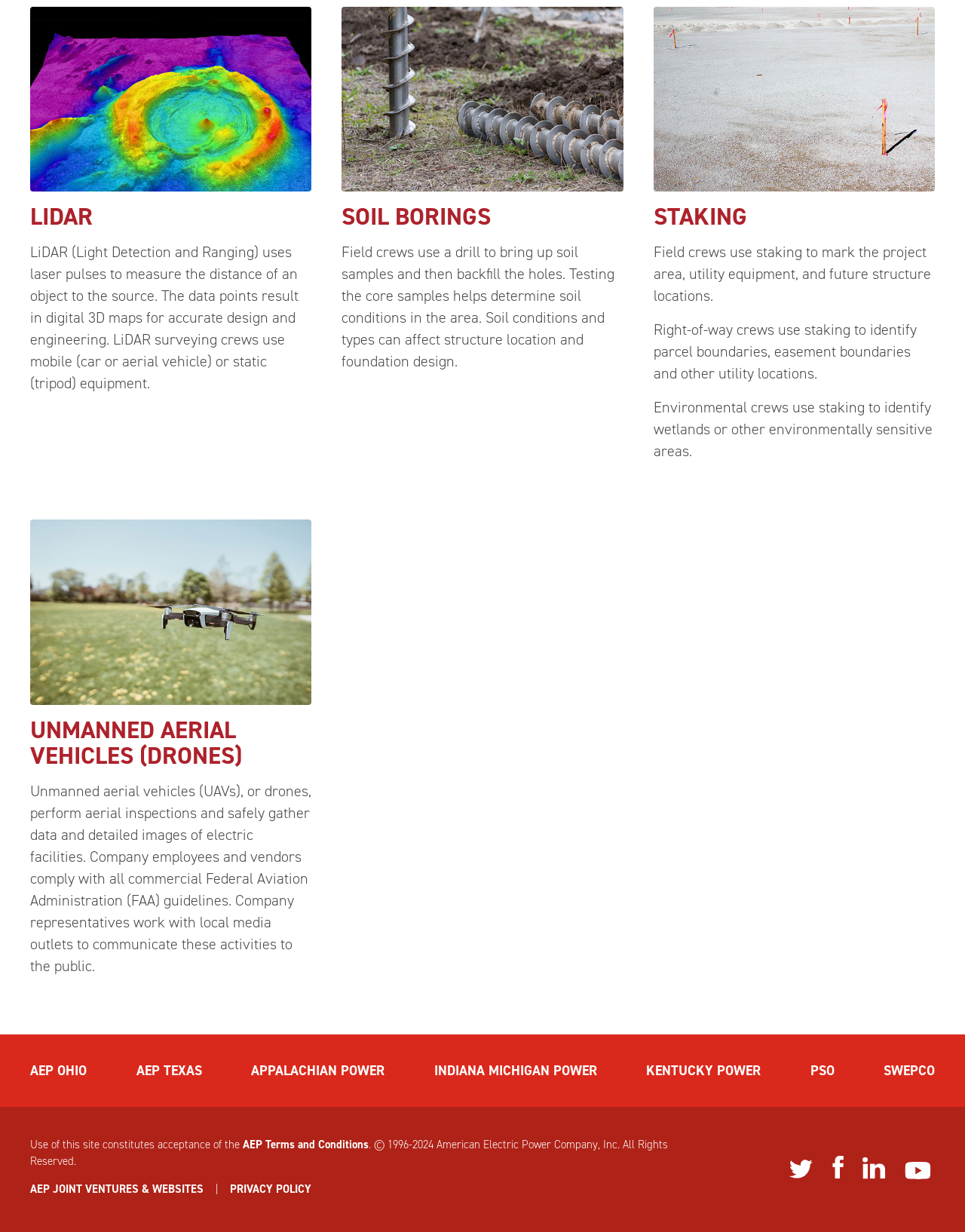Extract the bounding box of the UI element described as: "KENTUCKY POWER".

[0.67, 0.84, 0.788, 0.898]